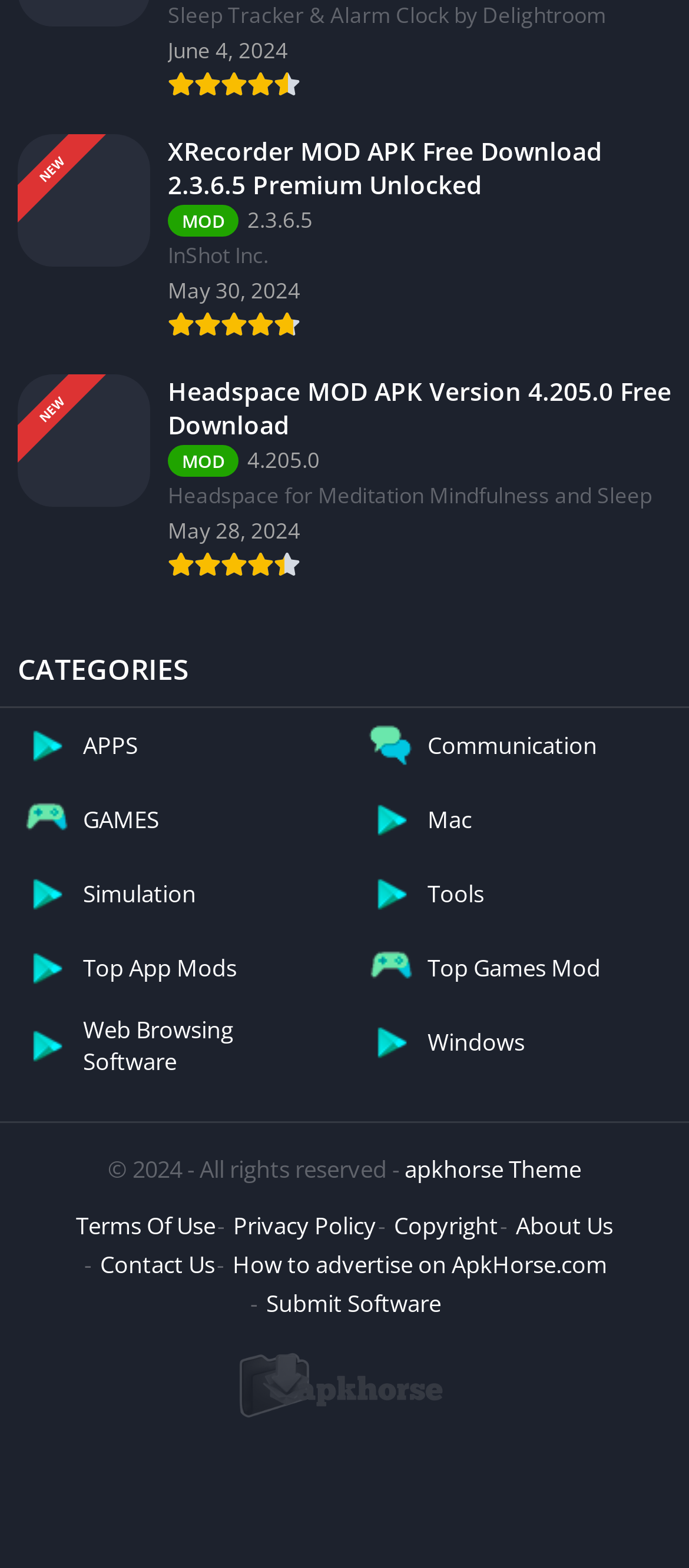What is the copyright year of the website?
Please provide a detailed and comprehensive answer to the question.

The copyright year can be found in the static text element at the bottom of the page, which reads '© 2024 - All rights reserved -'.